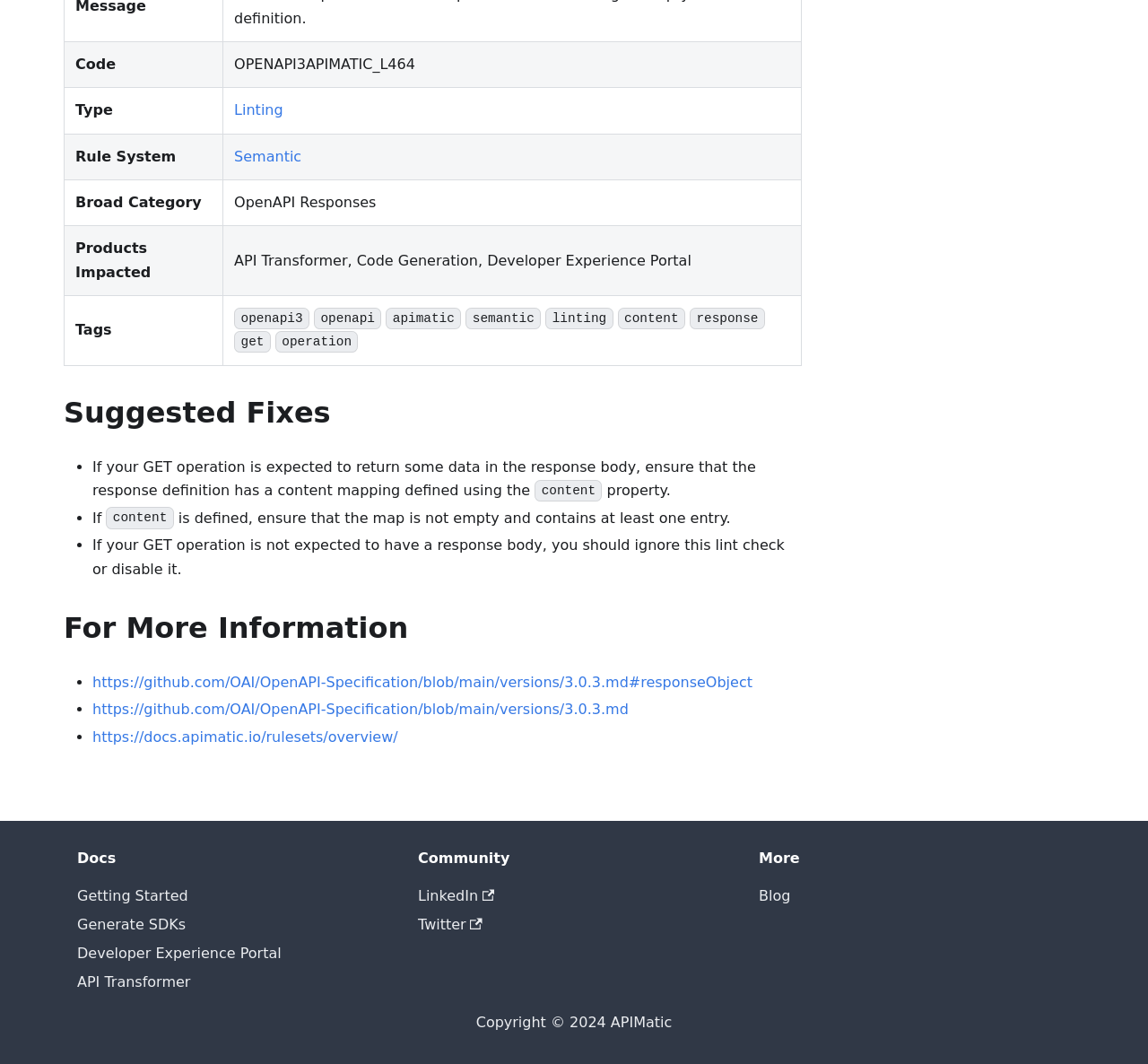Show the bounding box coordinates for the HTML element as described: "API Transformer".

[0.067, 0.915, 0.166, 0.931]